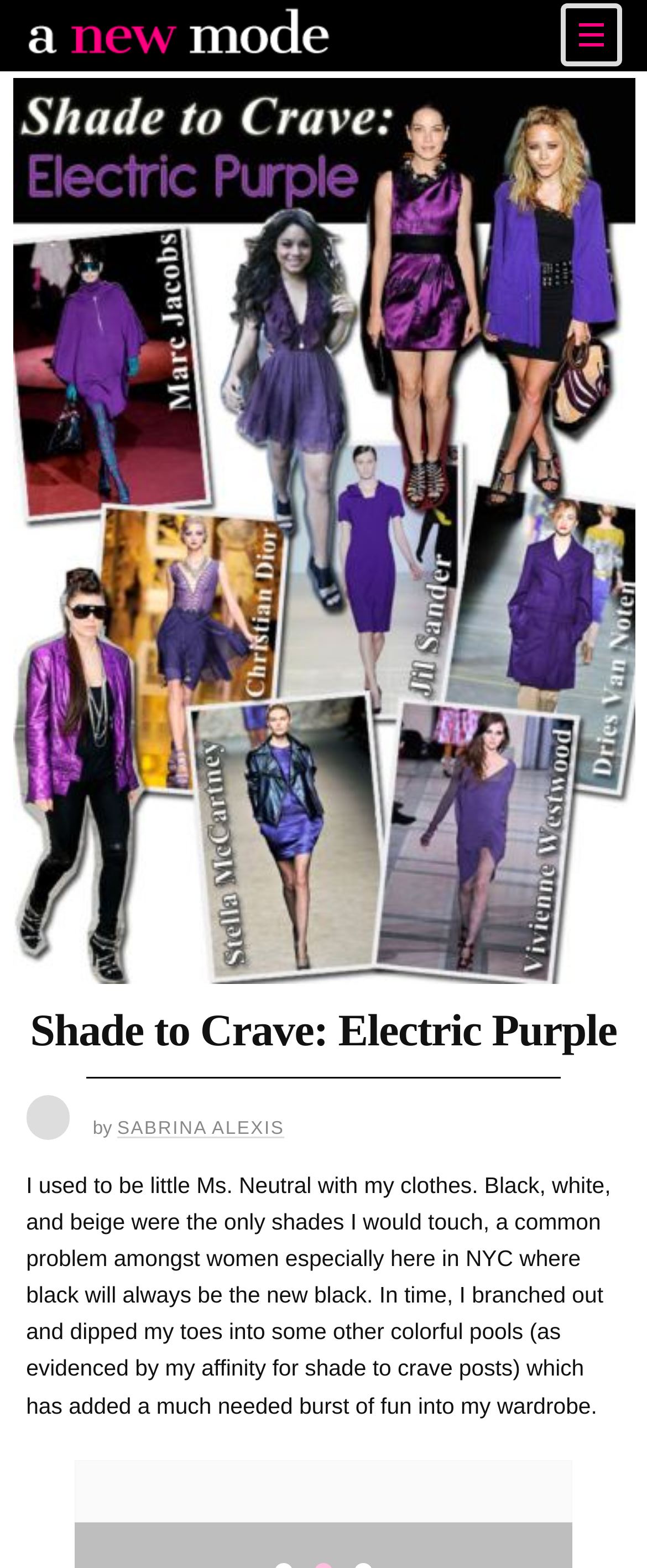Provide a one-word or brief phrase answer to the question:
How many images are on the page?

2